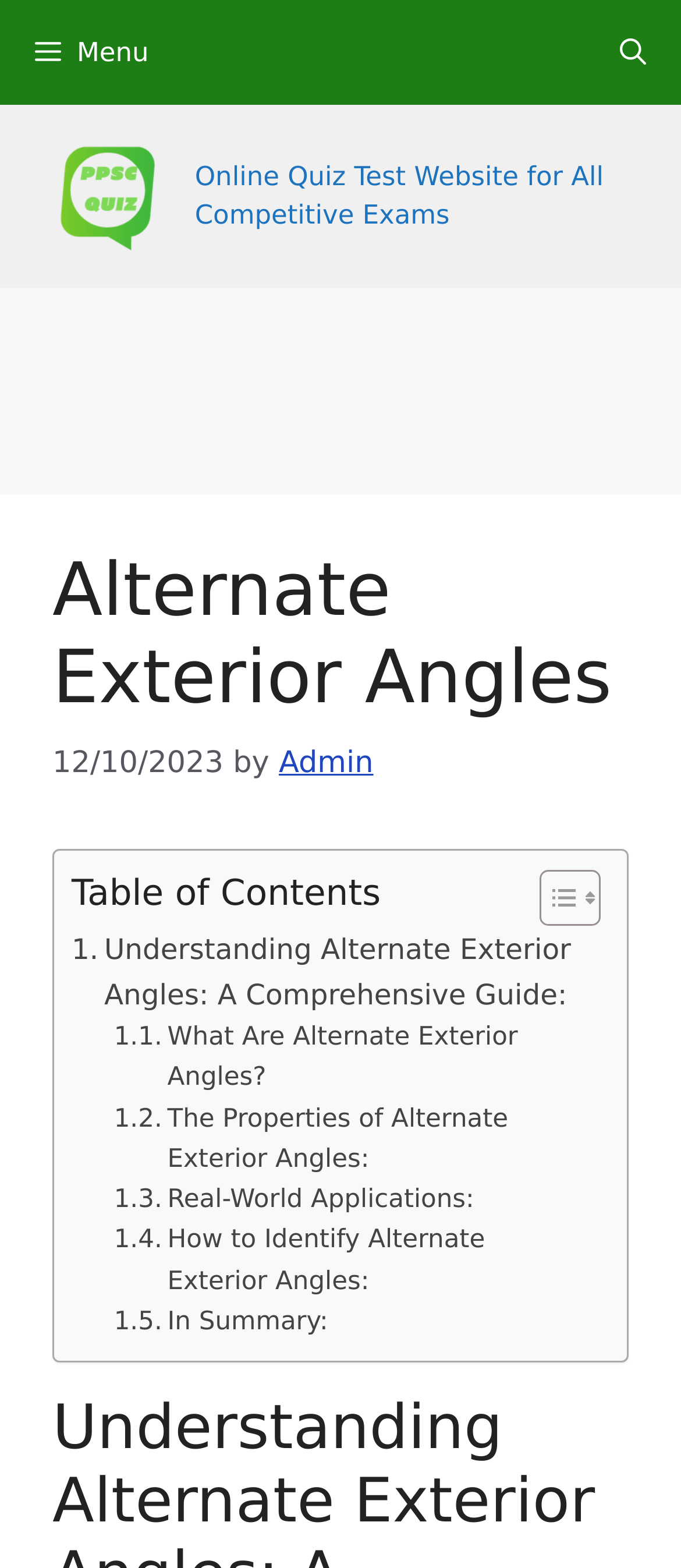Find the bounding box coordinates of the element's region that should be clicked in order to follow the given instruction: "Toggle the table of content". The coordinates should consist of four float numbers between 0 and 1, i.e., [left, top, right, bottom].

[0.754, 0.554, 0.869, 0.592]